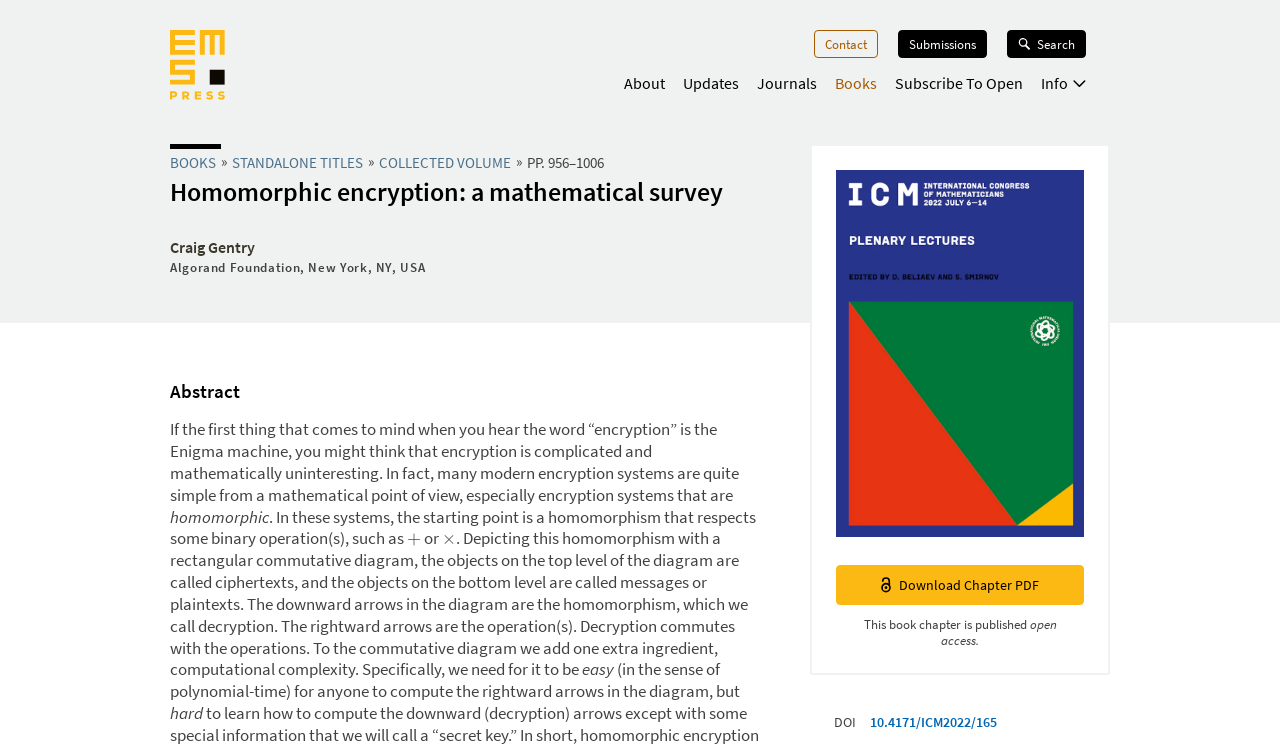Could you find the bounding box coordinates of the clickable area to complete this instruction: "Download Chapter PDF"?

[0.653, 0.756, 0.847, 0.809]